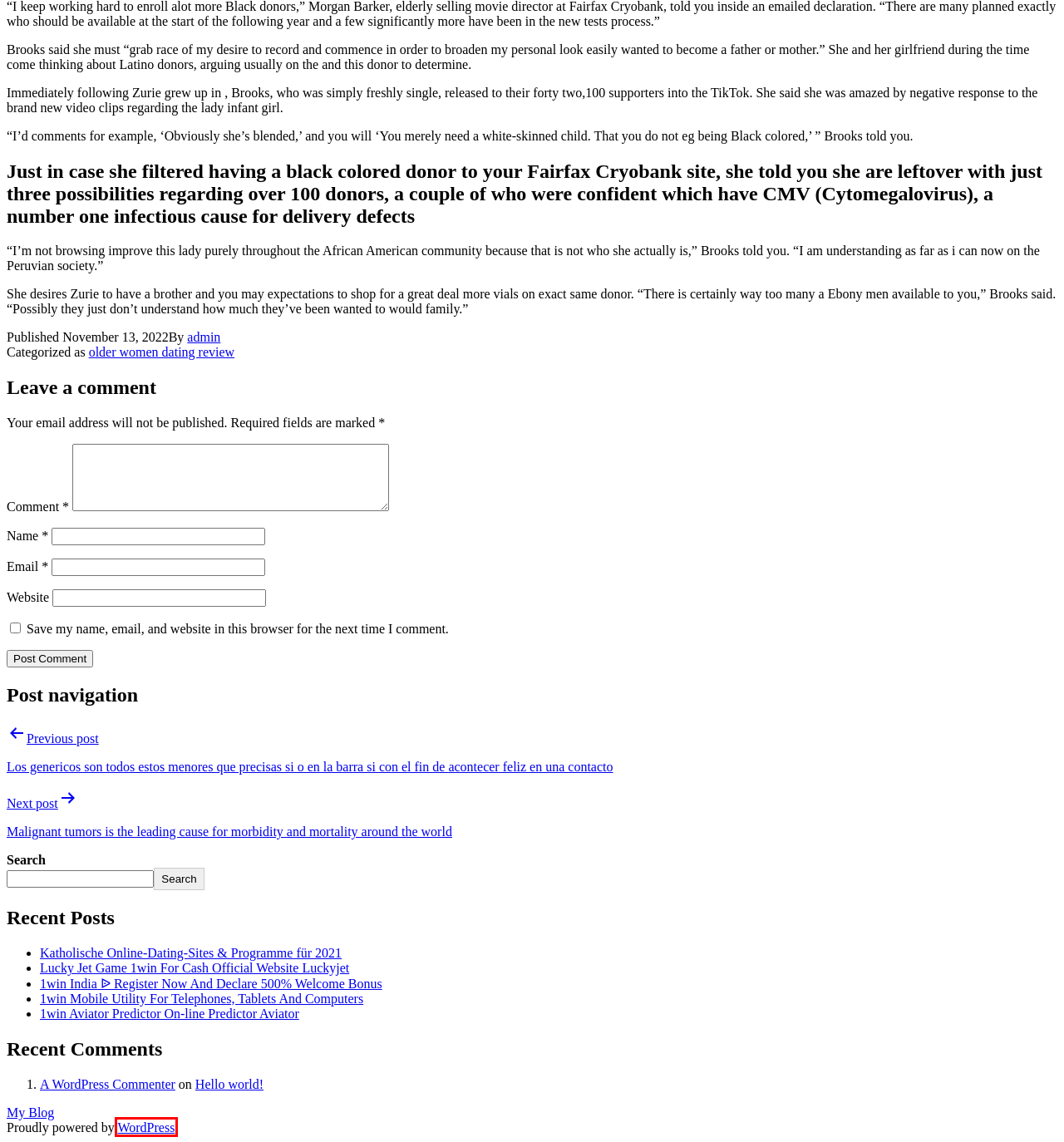Review the webpage screenshot provided, noting the red bounding box around a UI element. Choose the description that best matches the new webpage after clicking the element within the bounding box. The following are the options:
A. Blog Tool, Publishing Platform, and CMS – WordPress.org
B. 1win Aviator Predictor On-line   Predictor Aviator – My Blog
C. admin – My Blog
D. Malignant tumors is the leading cause for morbidity and mortality around the world – My Blog
E. Katholische  Online-Dating-Sites  &  Programme  für 2021 – My Blog
F. 1win India ᐉ Register Now And Declare 500% Welcome Bonus – My Blog
G. Lucky Jet Game 1win For Cash  Official Website Luckyjet – My Blog
H. 1win Mobile Utility For Telephones, Tablets And Computers – My Blog

A